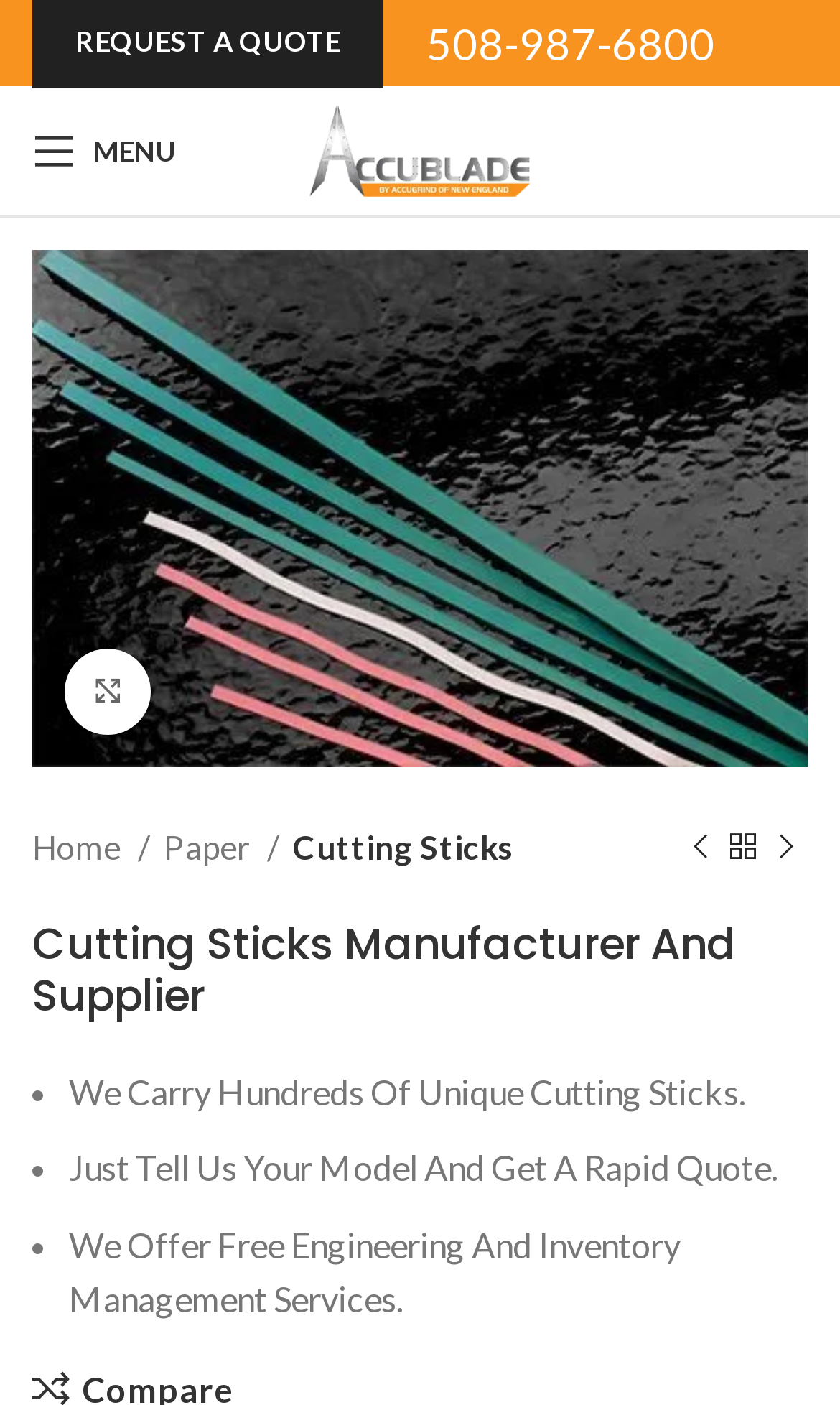Given the description of the UI element: "Click to enlarge", predict the bounding box coordinates in the form of [left, top, right, bottom], with each value being a float between 0 and 1.

[0.077, 0.462, 0.179, 0.523]